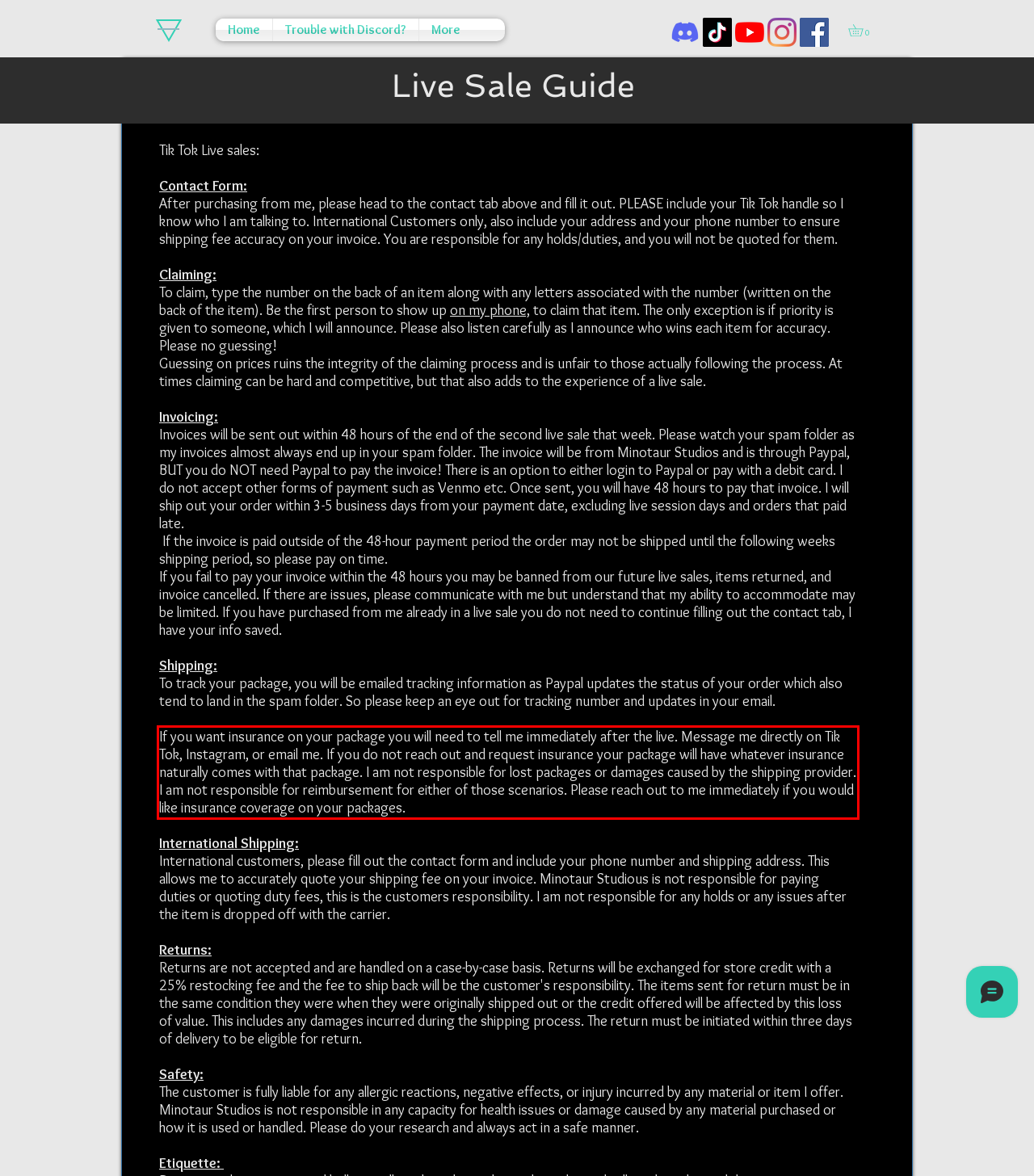Look at the webpage screenshot and recognize the text inside the red bounding box.

If you want insurance on your package you will need to tell me immediately after the live. Message me directly on Tik Tok, Instagram, or email me. If you do not reach out and request insurance your package will have whatever insurance naturally comes with that package. I am not responsible for lost packages or damages caused by the shipping provider. I am not responsible for reimbursement for either of those scenarios. Please reach out to me immediately if you would like insurance coverage on your packages.